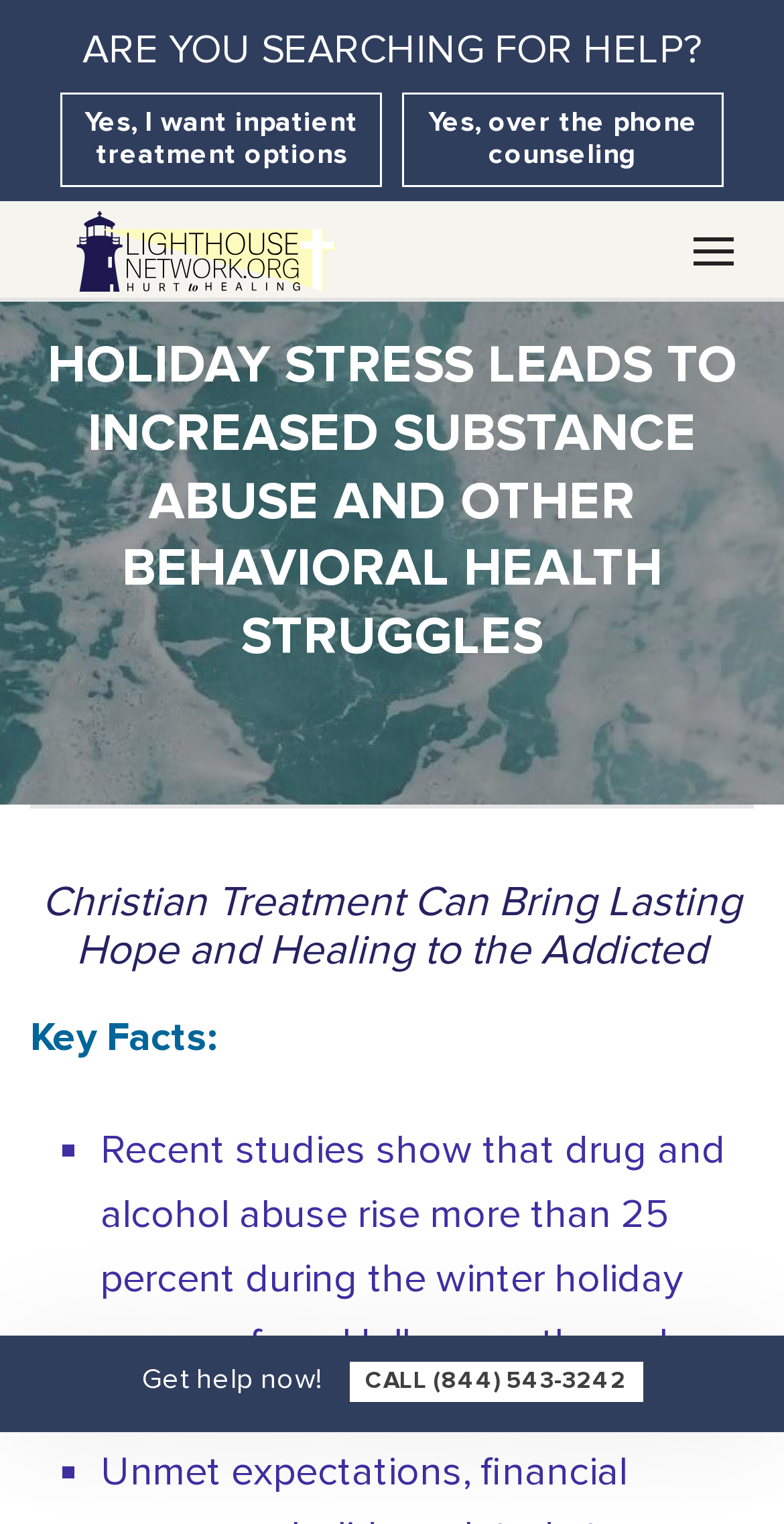Refer to the screenshot and answer the following question in detail:
What is the main topic of this webpage?

Based on the webpage's content, including the headings 'HOLIDAY STRESS LEADS TO INCREASED SUBSTANCE ABUSE AND OTHER BEHAVIORAL HEALTH STRUGGLES' and 'Christian Treatment Can Bring Lasting Hope and Healing to the Addicted', it is clear that the main topic of this webpage is substance abuse and its relation to the holiday season.